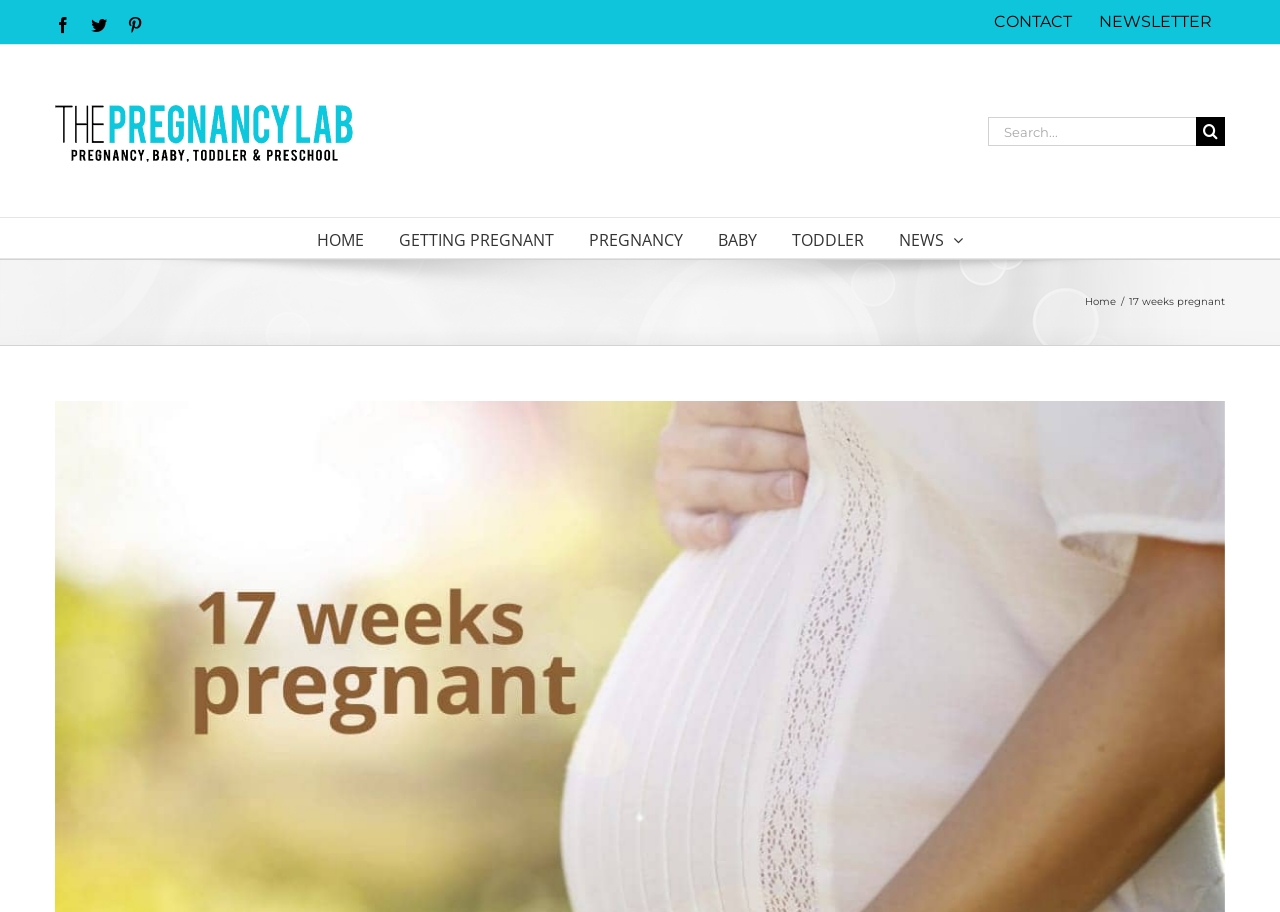Identify the bounding box coordinates necessary to click and complete the given instruction: "Go to home page".

[0.248, 0.239, 0.284, 0.283]